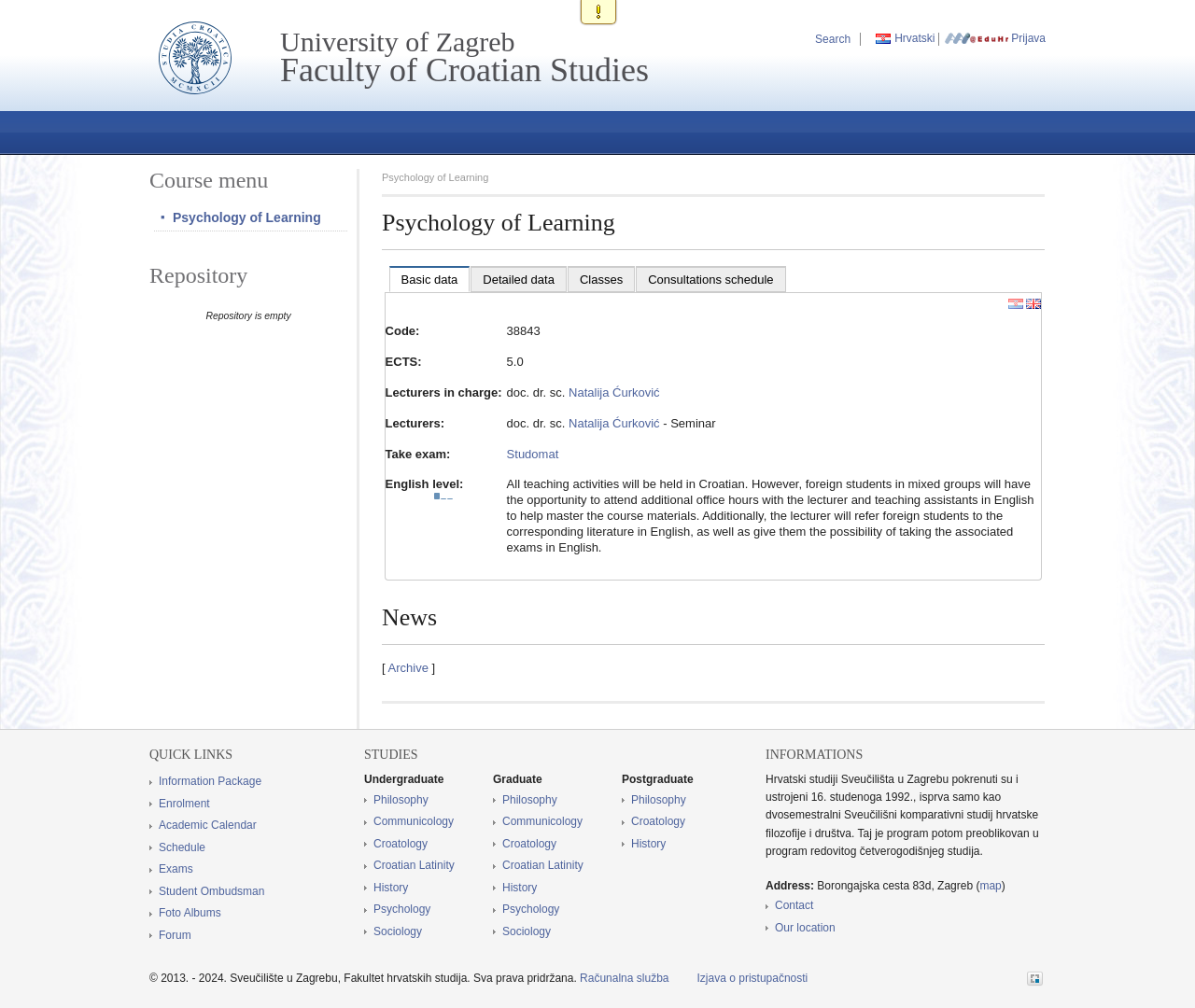Highlight the bounding box coordinates of the element you need to click to perform the following instruction: "Click on the 'Natalija Ćurković' link."

[0.476, 0.382, 0.552, 0.396]